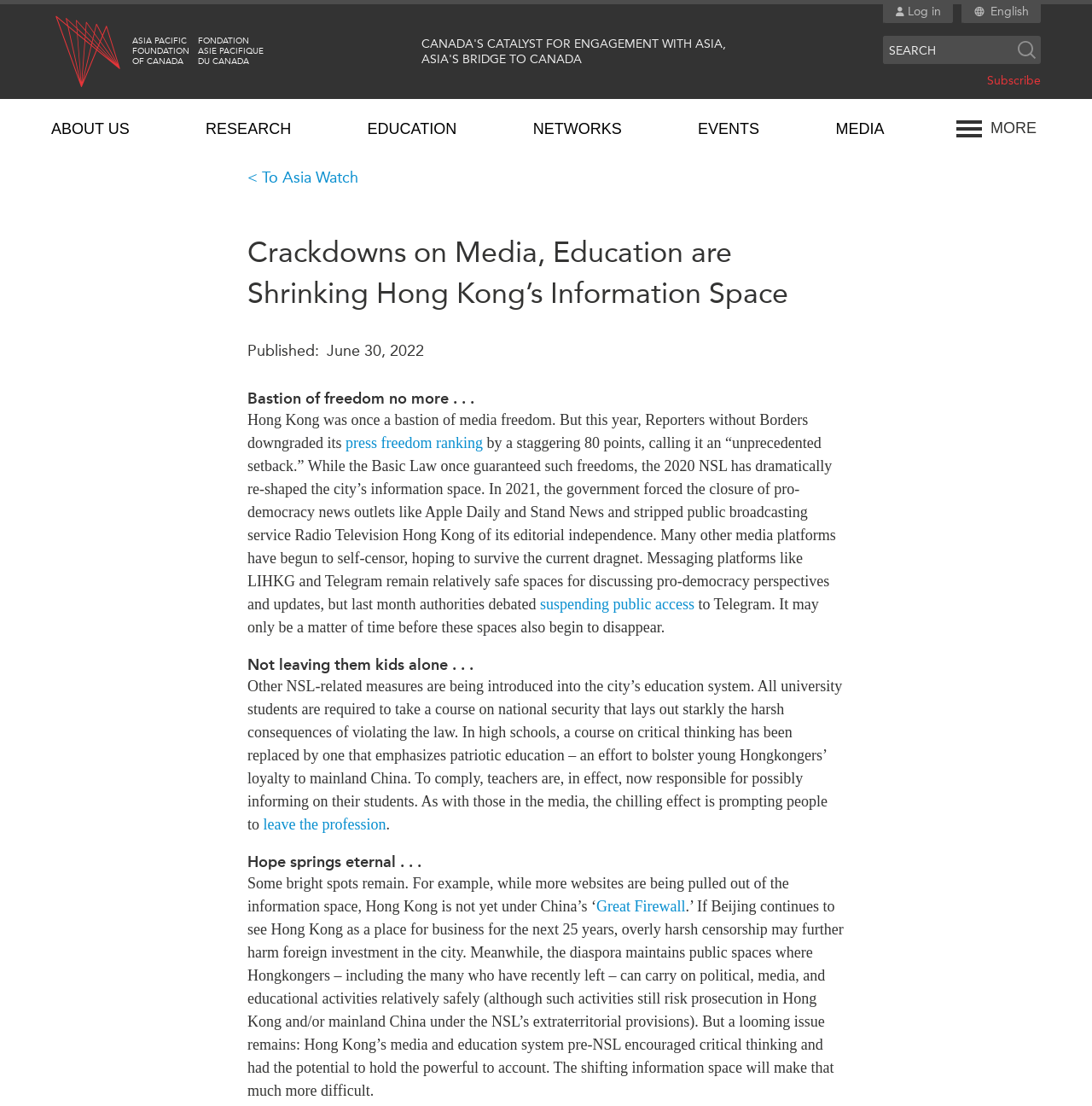What is the language of the webpage?
Answer the question with detailed information derived from the image.

I found the answer by looking at the top right corner of the webpage, which says 'English'. This suggests that the language of the webpage is English.